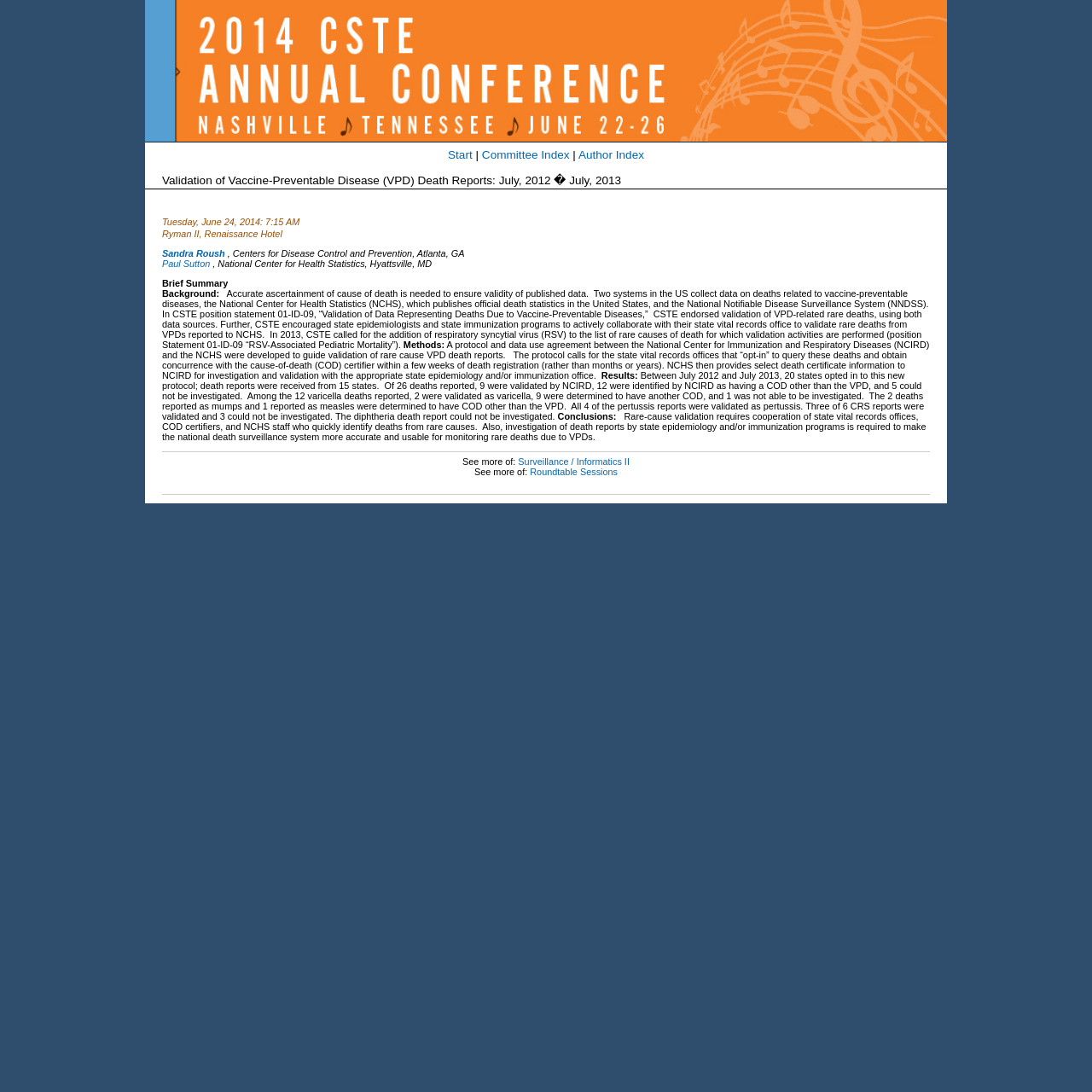Determine the bounding box coordinates of the target area to click to execute the following instruction: "View the author index."

[0.53, 0.136, 0.59, 0.148]